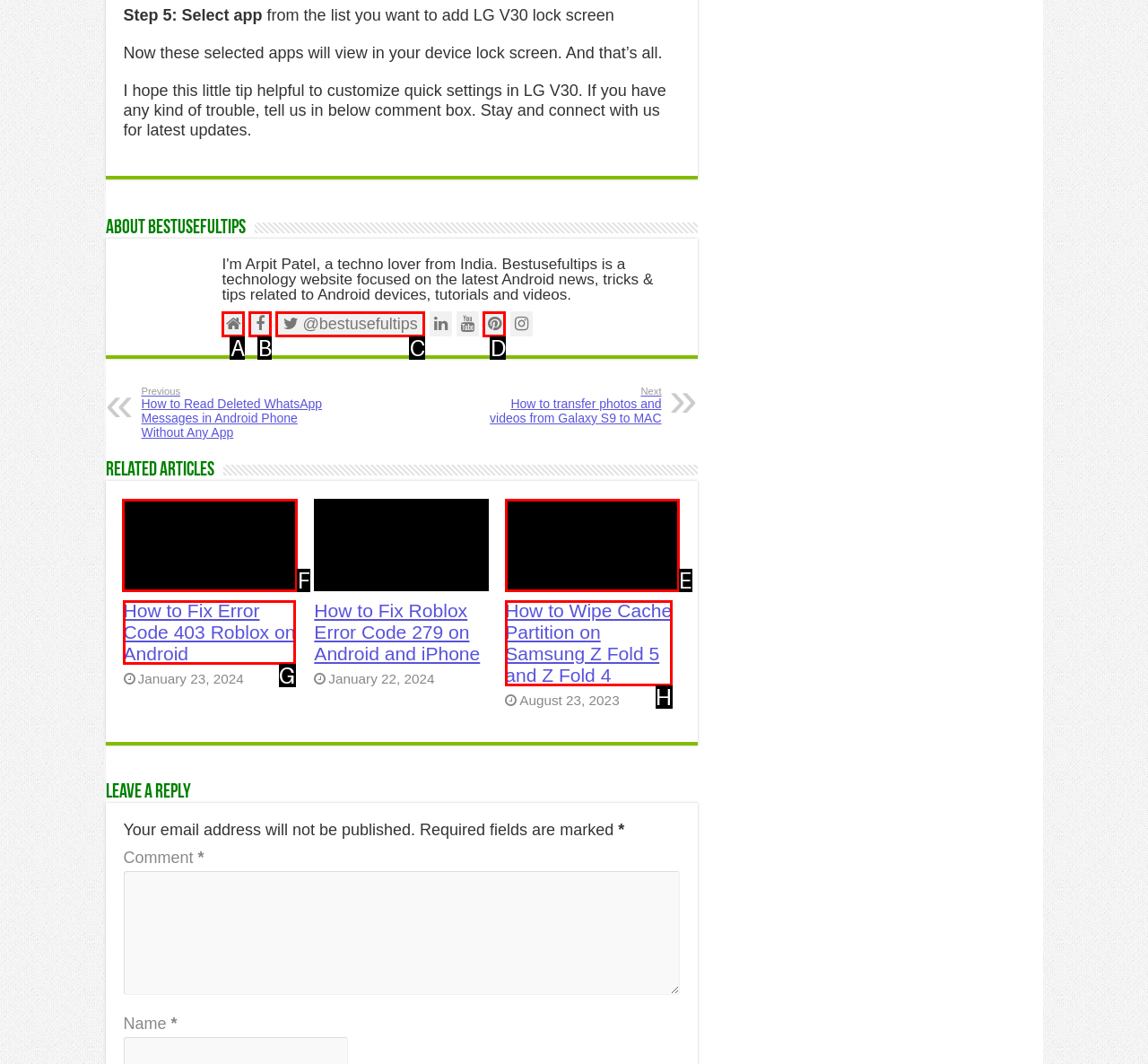Find the correct option to complete this instruction: Click the 'How to Fix Error Code 403 Roblox on Android and iPhone' link. Reply with the corresponding letter.

F